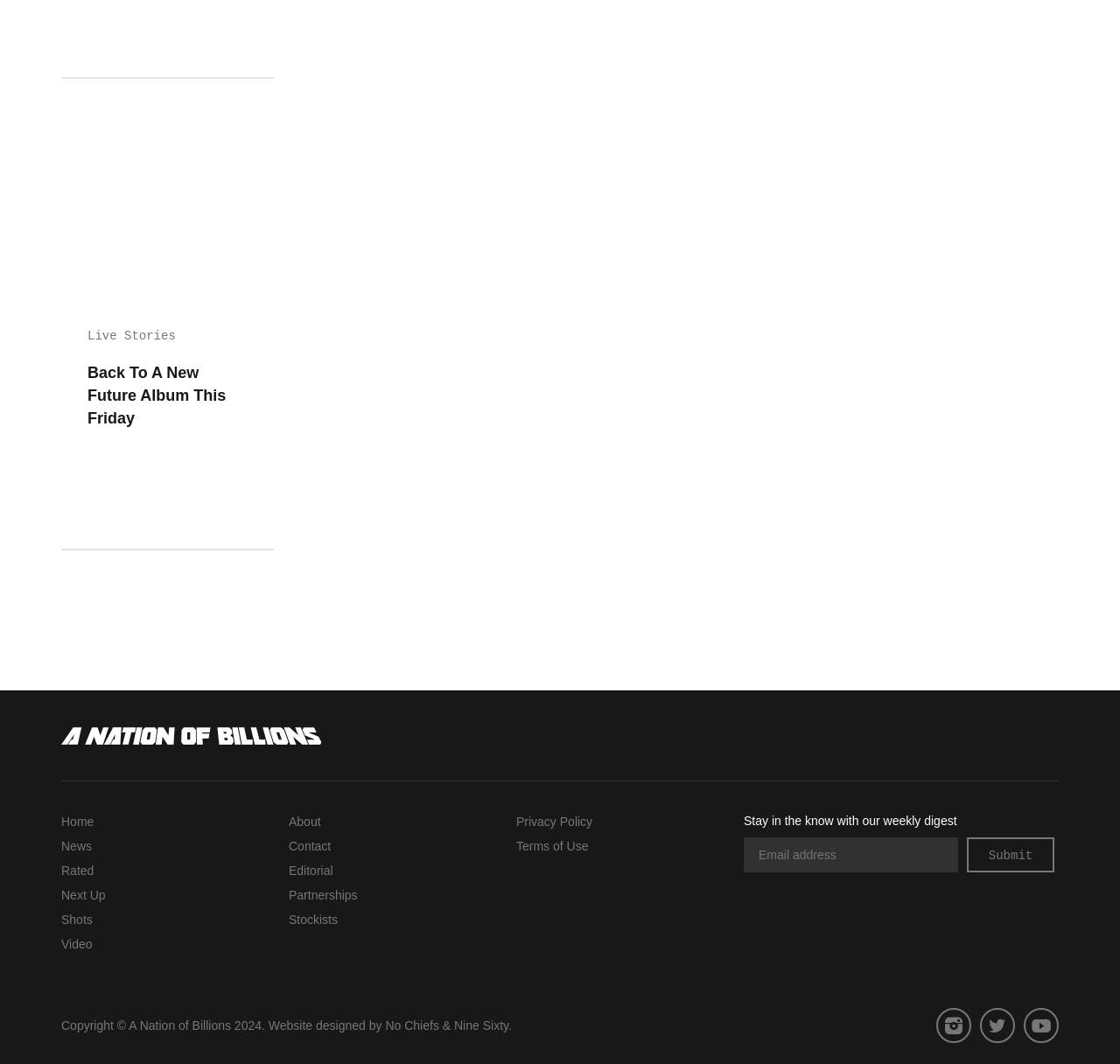Using the description "alt="Apple Brides Logo 2023"", locate and provide the bounding box of the UI element.

None